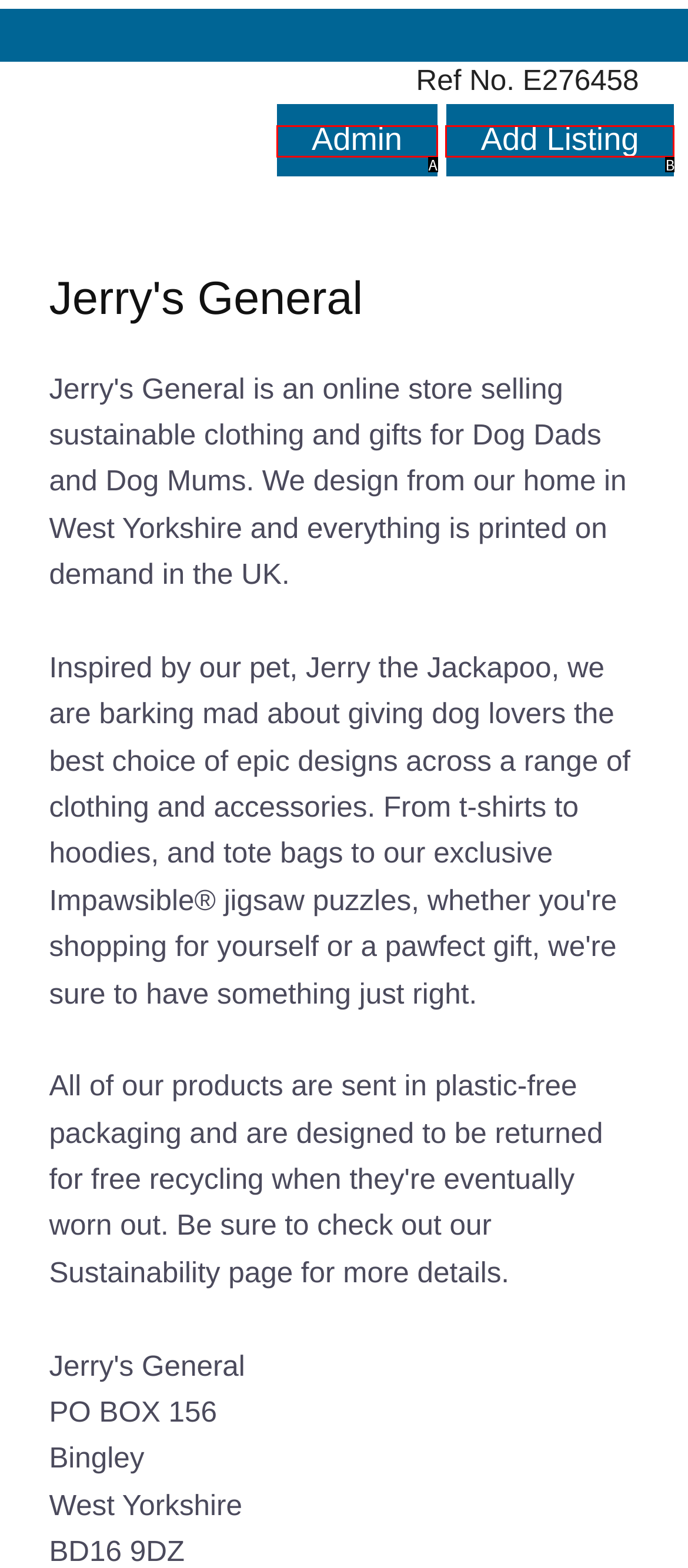Based on the description Admin, identify the most suitable HTML element from the options. Provide your answer as the corresponding letter.

A